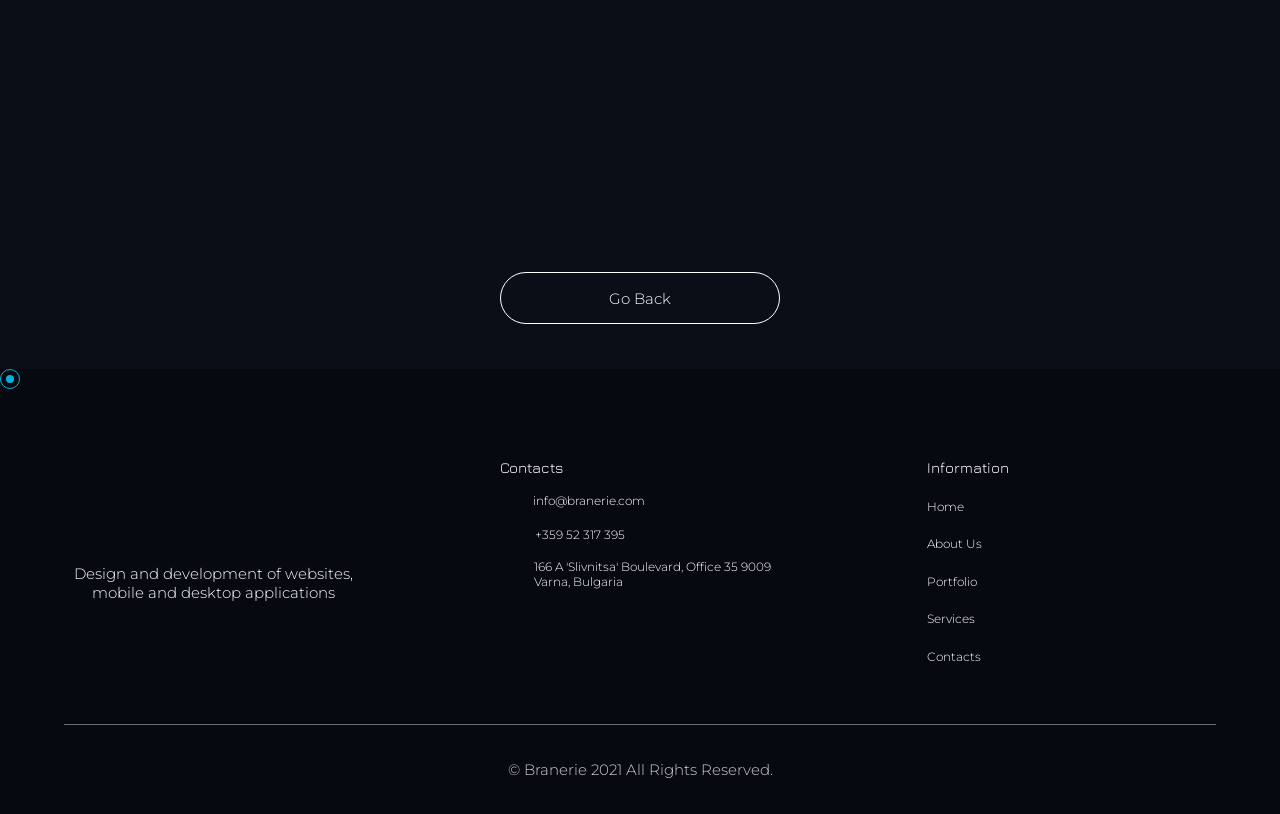Find the bounding box coordinates of the area that needs to be clicked in order to achieve the following instruction: "View contacts information". The coordinates should be specified as four float numbers between 0 and 1, i.e., [left, top, right, bottom].

[0.391, 0.564, 0.44, 0.585]